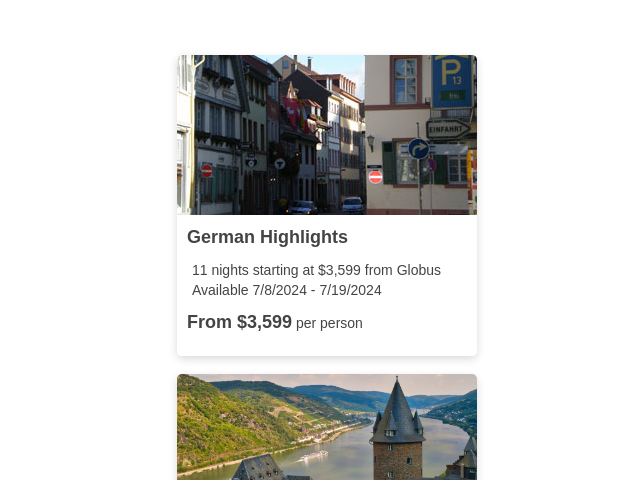Examine the screenshot and answer the question in as much detail as possible: What is the starting price of the German Highlights travel package?

The starting price of the German Highlights travel package can be found in the overlay text, which mentions that the package starts at $3,599 per person.